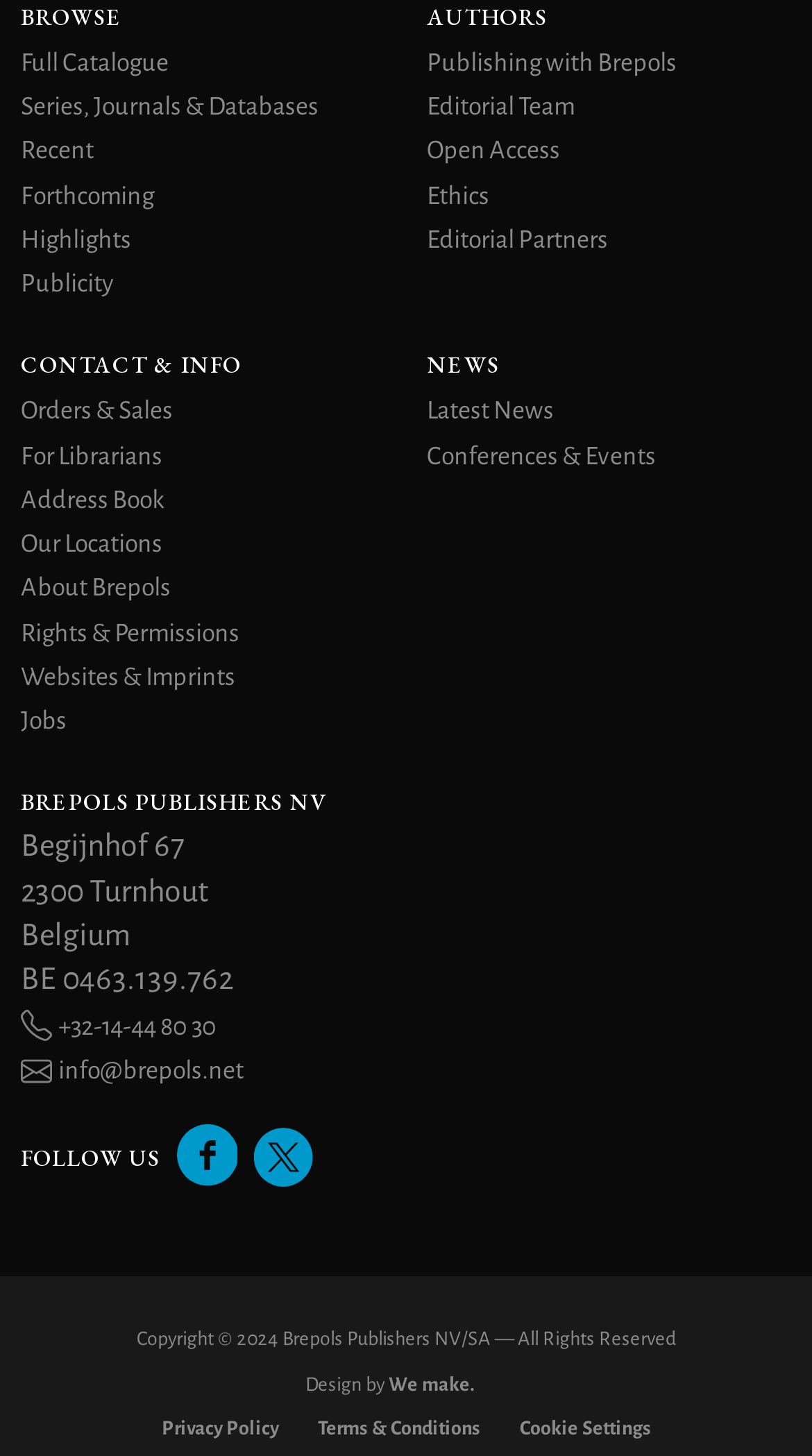How can I contact Brepols Publishers NV by phone?
Use the image to answer the question with a single word or phrase.

+32-14-44 80 30